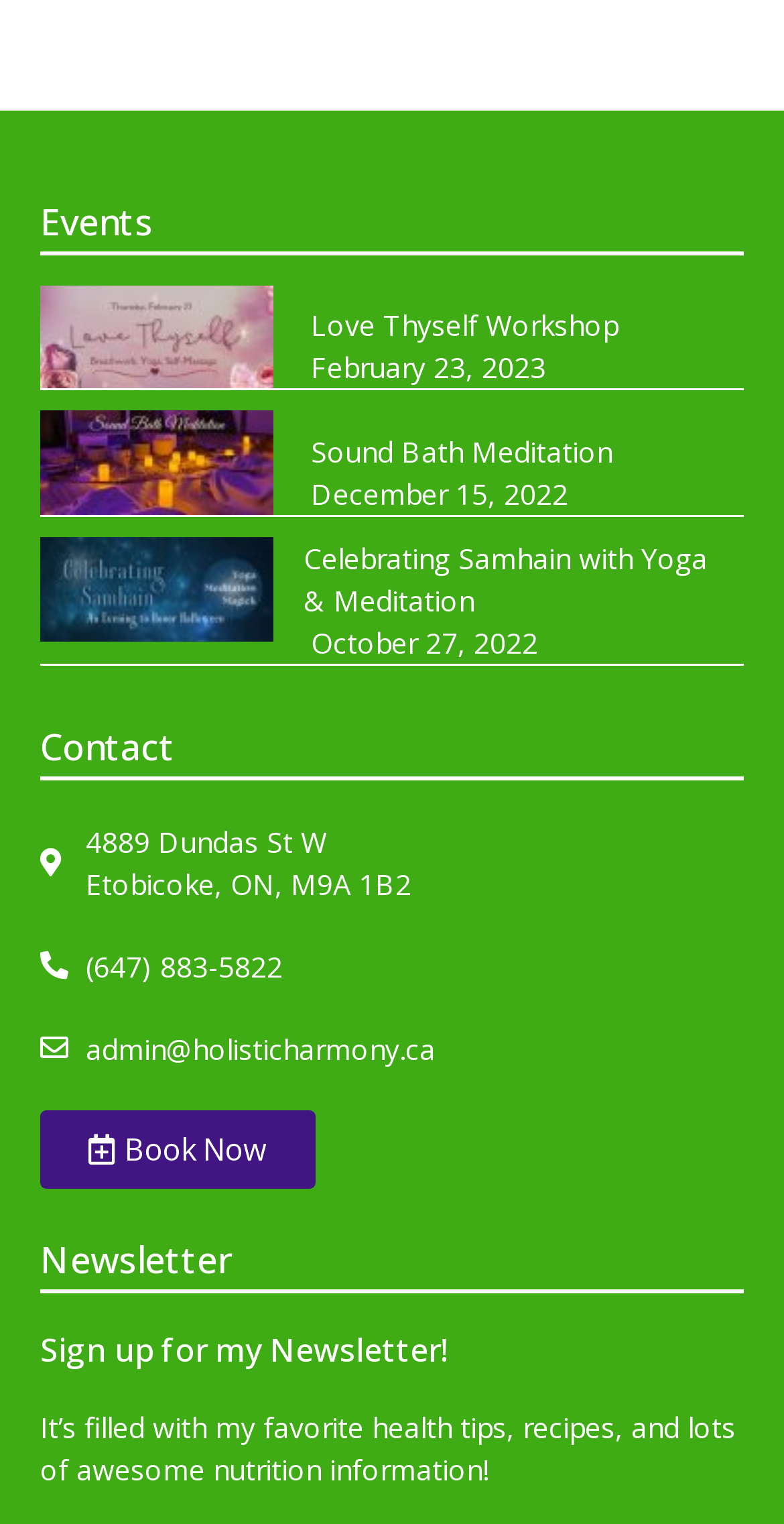Please provide the bounding box coordinate of the region that matches the element description: October 27, 2022. Coordinates should be in the format (top-left x, top-left y, bottom-right x, bottom-right y) and all values should be between 0 and 1.

[0.347, 0.408, 0.686, 0.436]